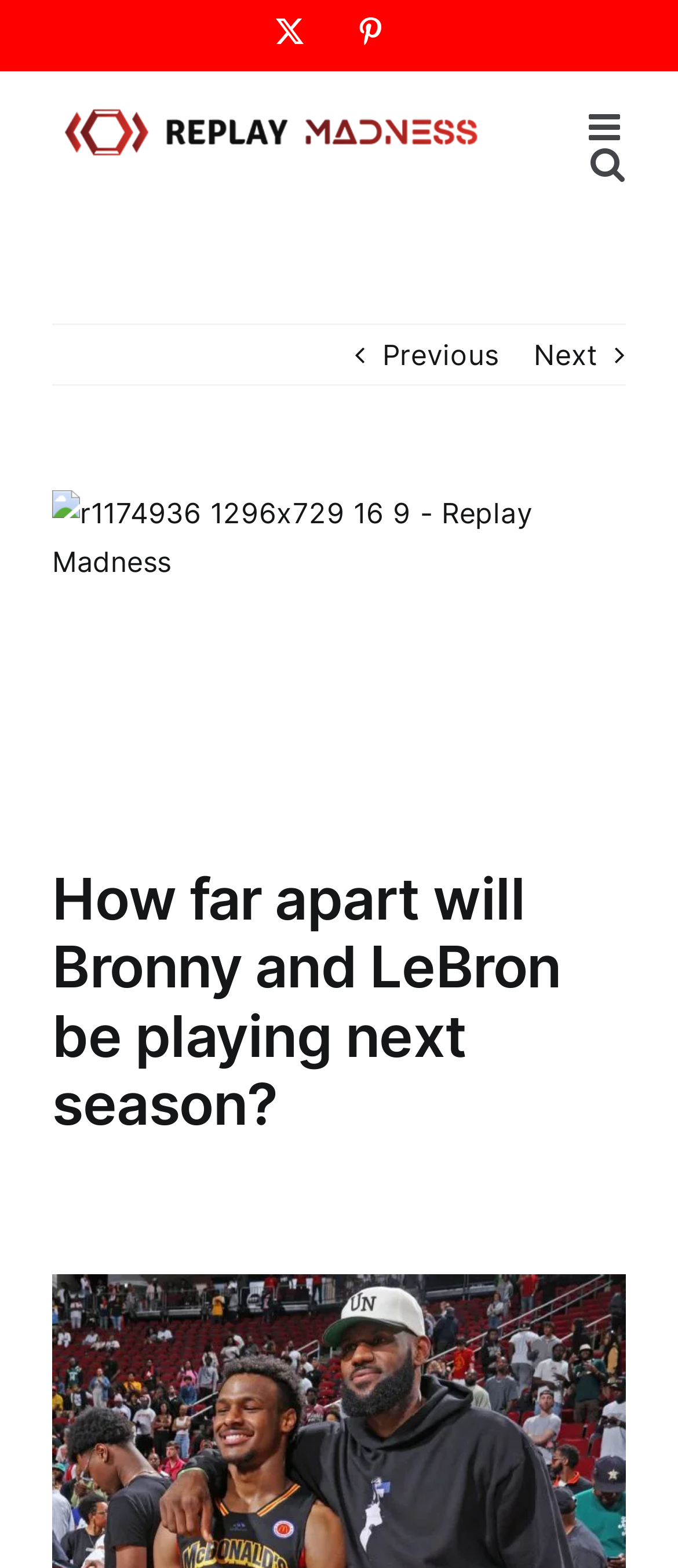Determine the bounding box coordinates (top-left x, top-left y, bottom-right x, bottom-right y) of the UI element described in the following text: Next

[0.787, 0.207, 0.882, 0.245]